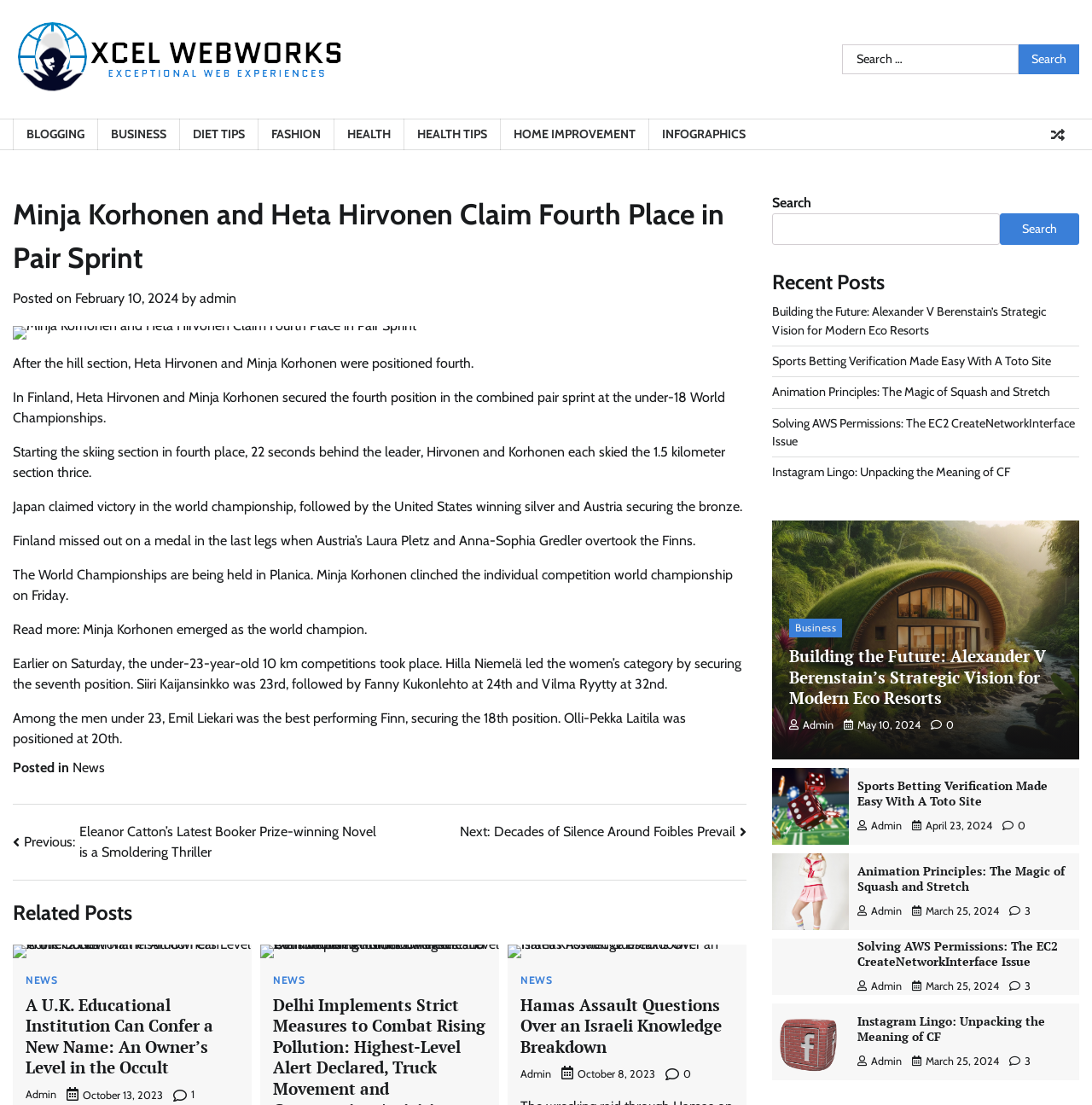Please find the bounding box coordinates in the format (top-left x, top-left y, bottom-right x, bottom-right y) for the given element description. Ensure the coordinates are floating point numbers between 0 and 1. Description: February 10, 2024

[0.069, 0.262, 0.163, 0.277]